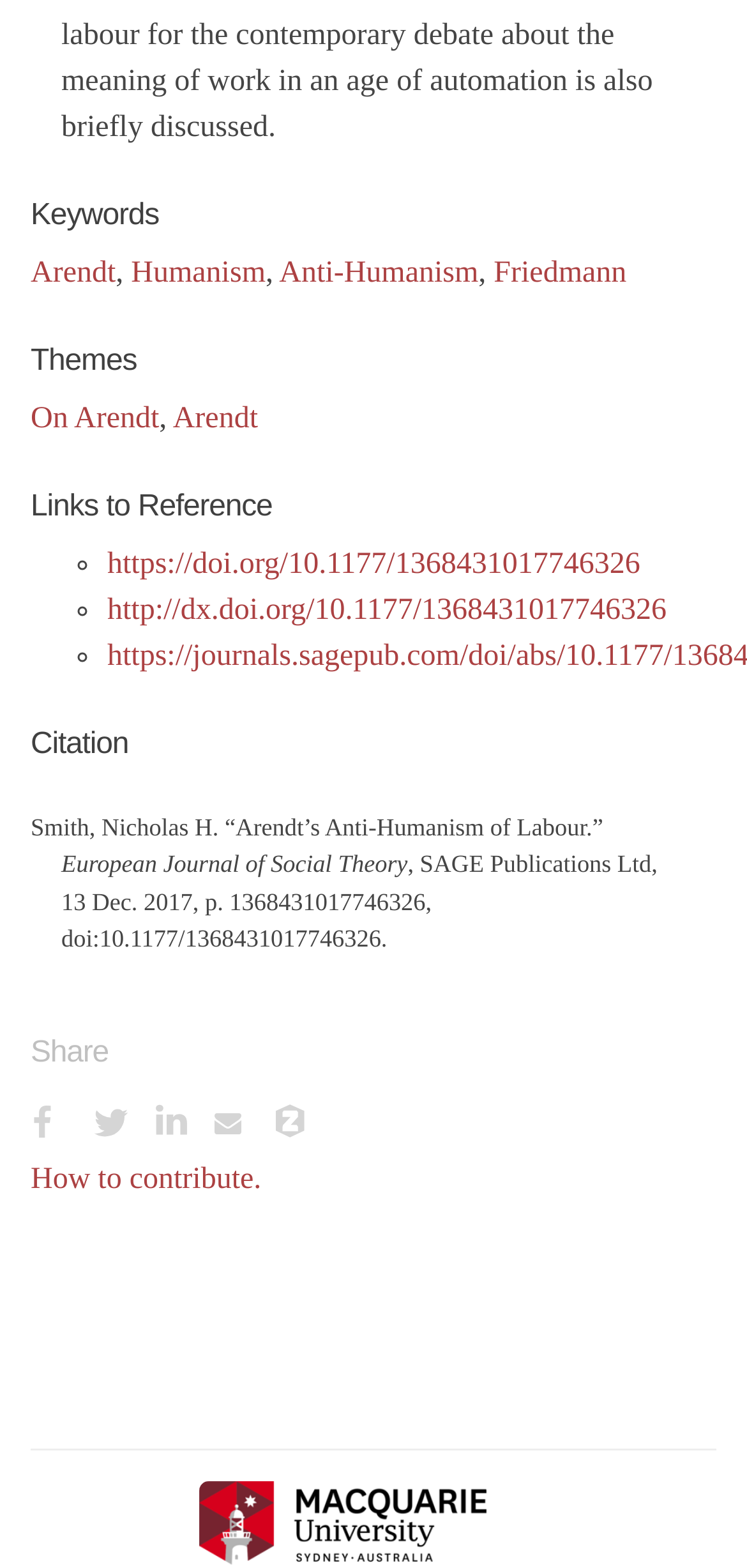Refer to the image and provide an in-depth answer to the question: 
How many social media platforms are available for sharing?

Under the 'Share' category, I can see four social media platforms available for sharing: Facebook, Twitter, Linkedin, and Email. Each platform has its own icon and text, indicating that users can share the content on these platforms.